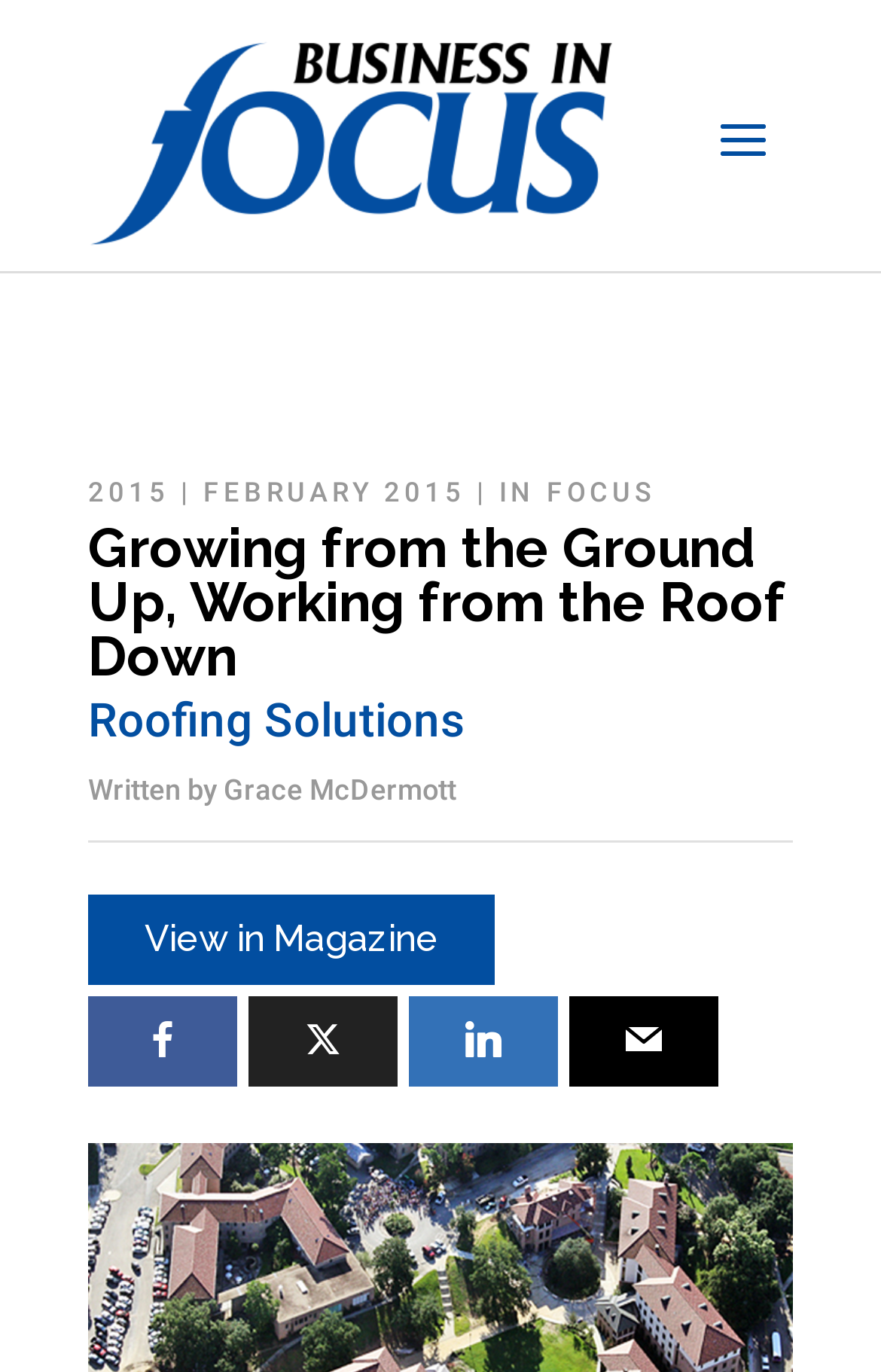Locate the bounding box coordinates of the element I should click to achieve the following instruction: "Check the publication date of the article".

[0.231, 0.347, 0.528, 0.37]